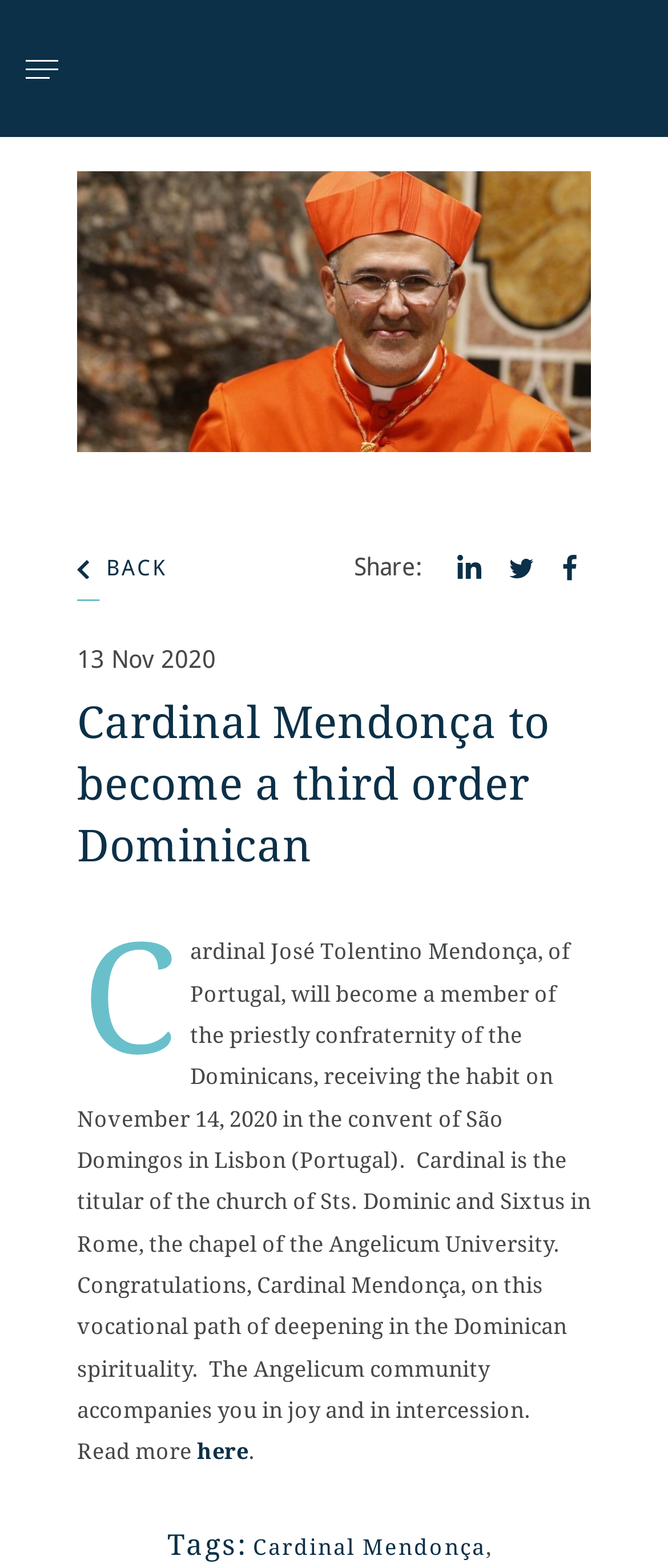Give a concise answer using one word or a phrase to the following question:
How many social media links are there?

3